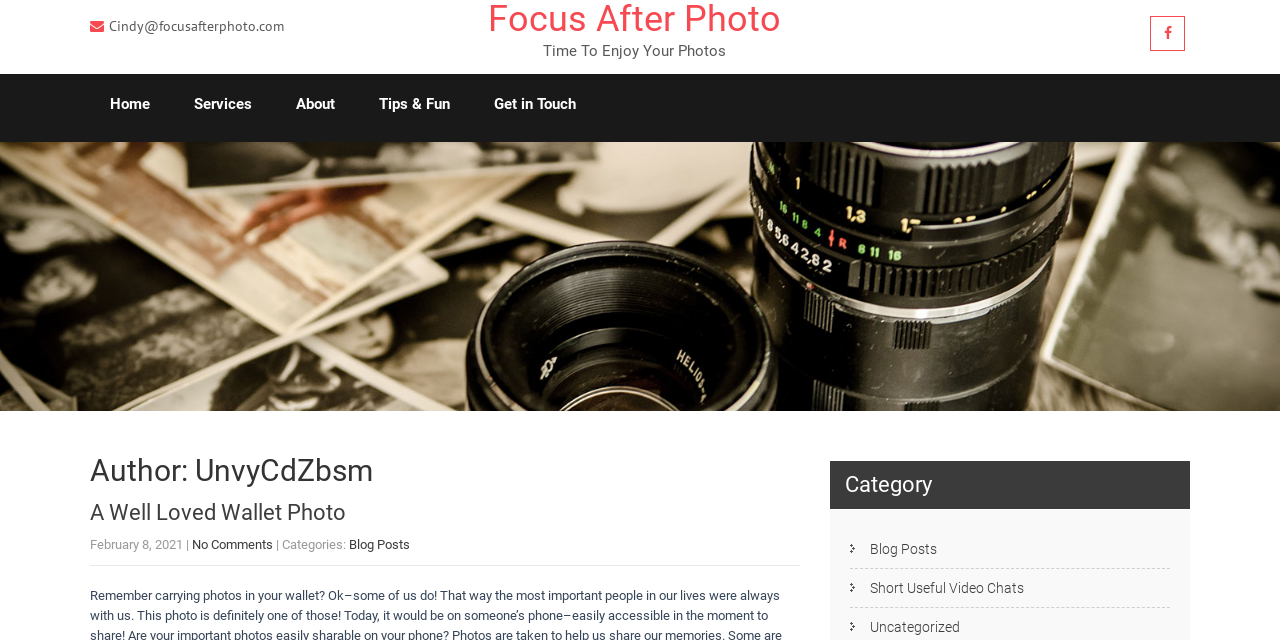Find the bounding box coordinates of the element I should click to carry out the following instruction: "read the blog post 'A Well Loved Wallet Photo'".

[0.07, 0.781, 0.27, 0.82]